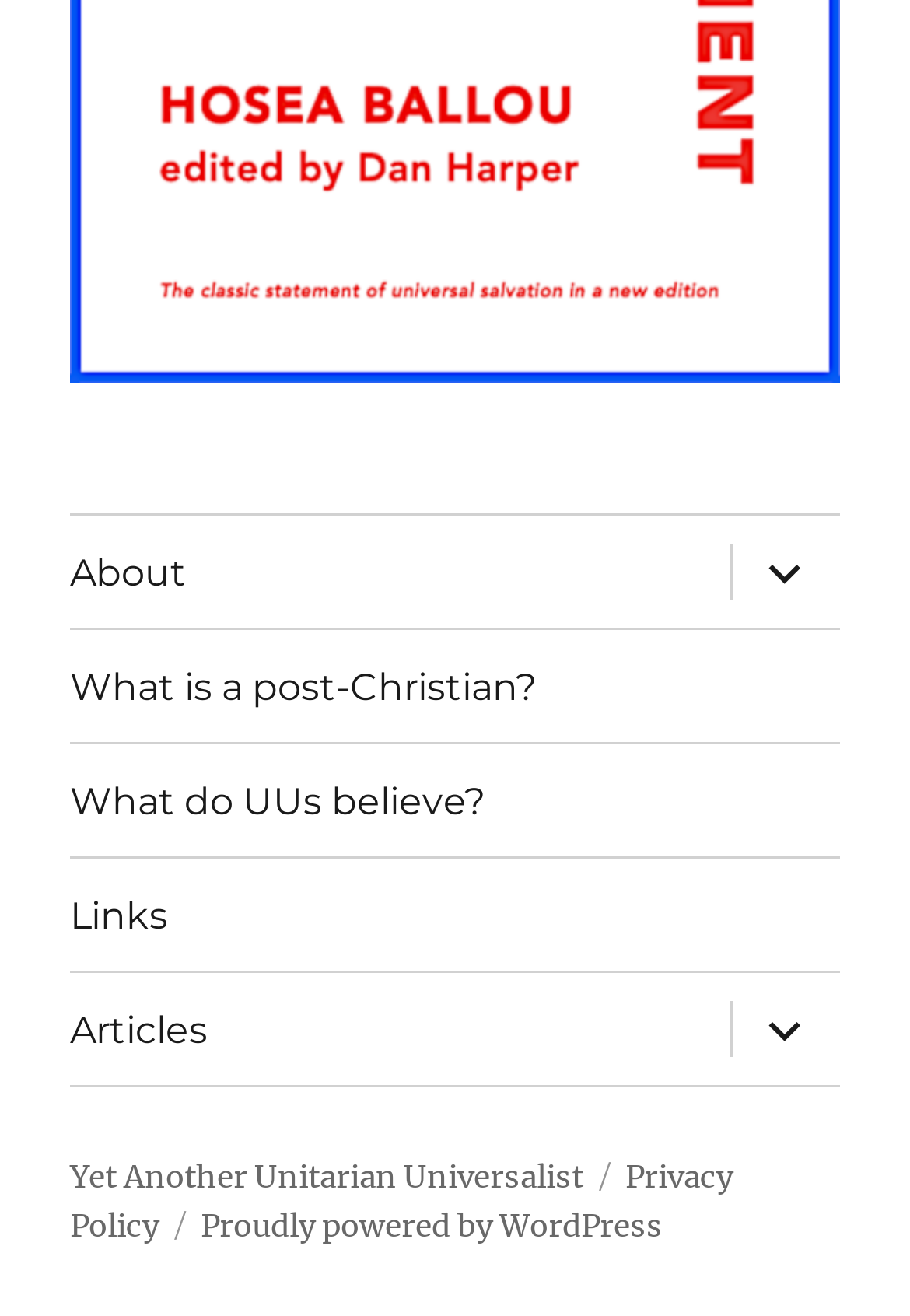Pinpoint the bounding box coordinates of the area that must be clicked to complete this instruction: "View the 'Privacy Policy'".

[0.077, 0.88, 0.805, 0.947]